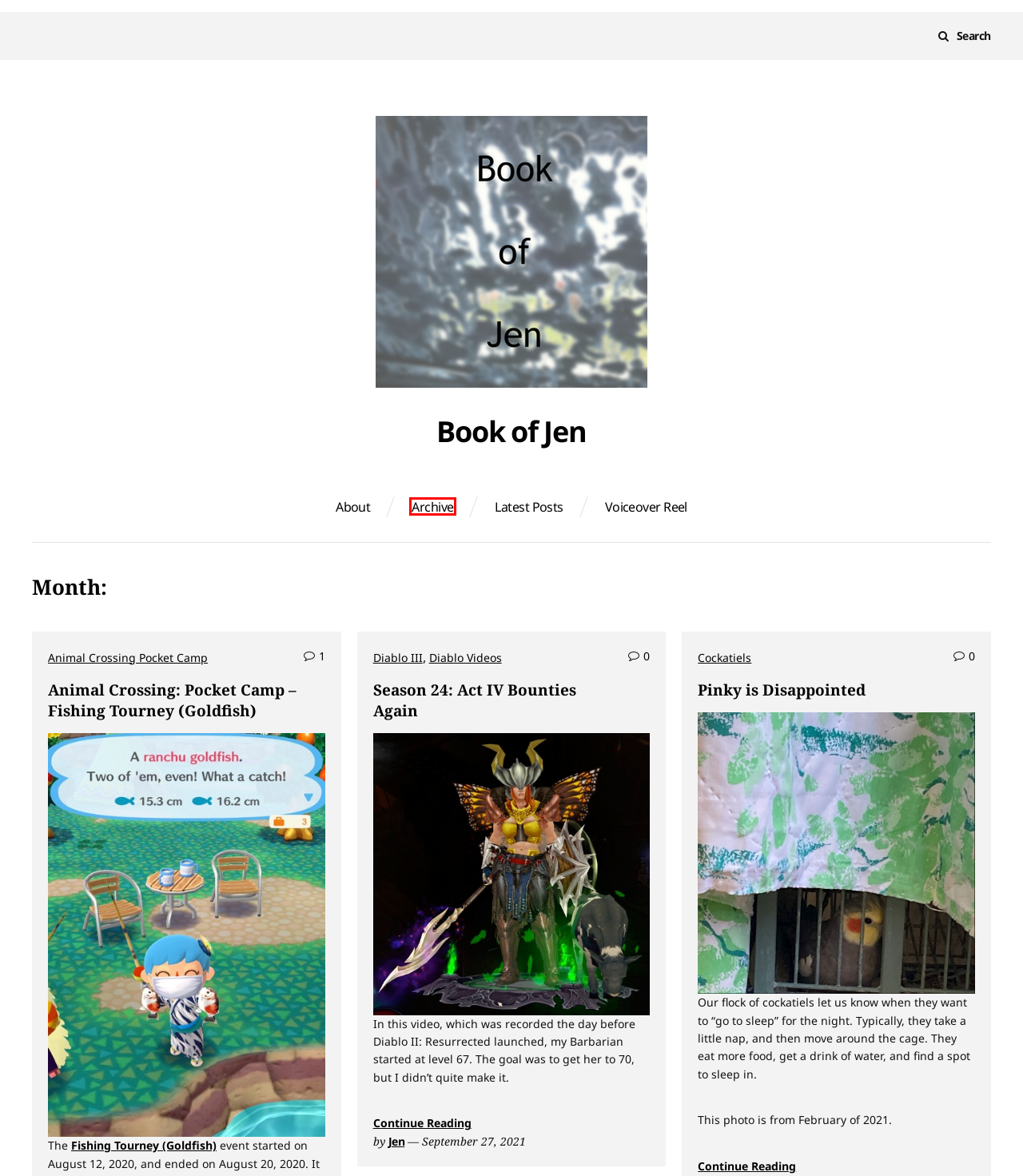Examine the screenshot of a webpage featuring a red bounding box and identify the best matching webpage description for the new page that results from clicking the element within the box. Here are the options:
A. Animal Crossing: Pocket Camp – Fishing Tourney (Goldfish) – Book of Jen
B. Biden-Harris – Book of Jen
C. Animal Crossing: Pocket Camp – Isabelle’s Creek Cooldown – Book of Jen
D. Diablo III – Book of Jen
E. Season 24: Act IV Bounties Again – Book of Jen
F. Archive – Book of Jen
G. Cockatiels – Book of Jen
H. California – Book of Jen

F